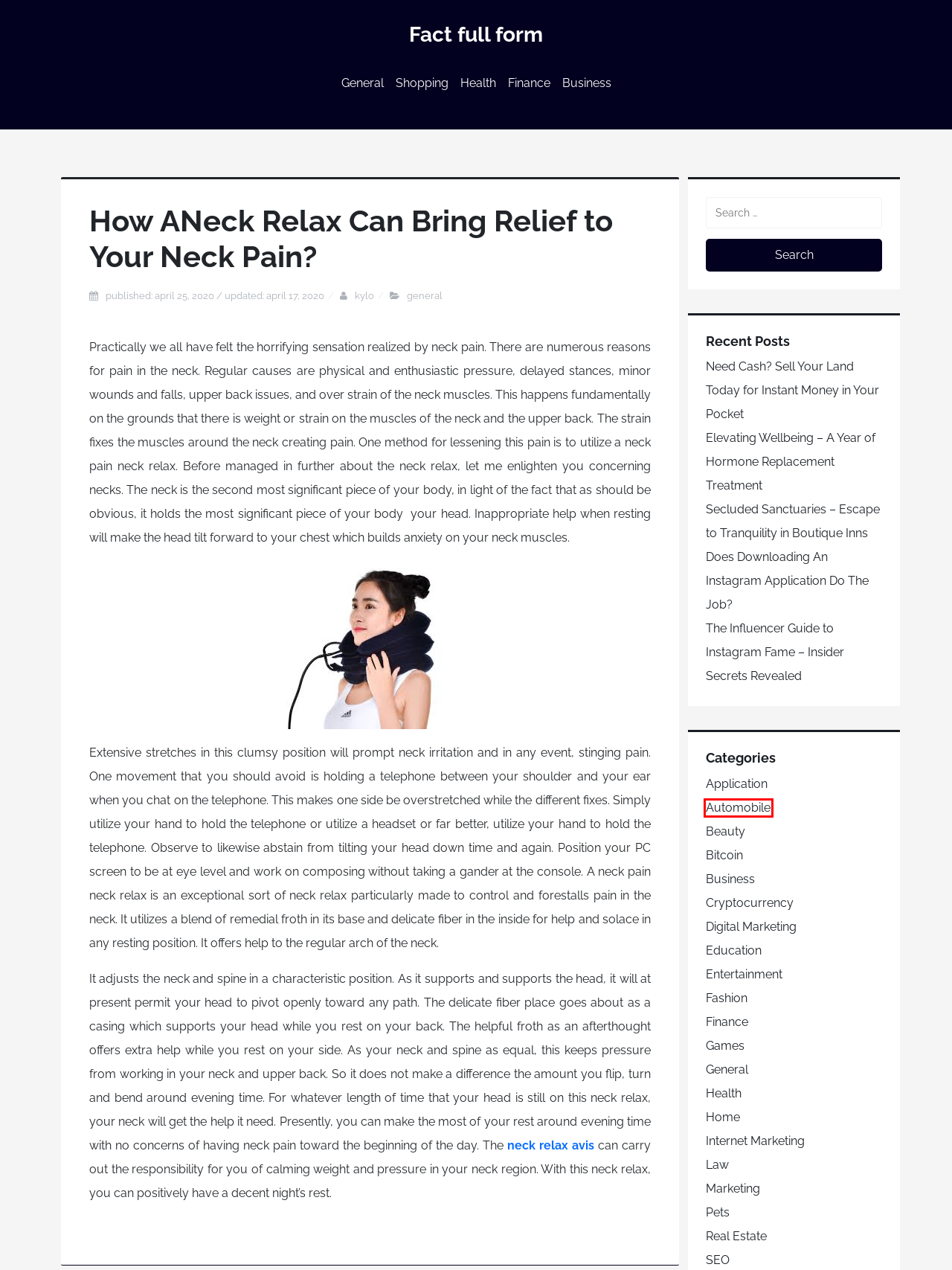A screenshot of a webpage is given, featuring a red bounding box around a UI element. Please choose the webpage description that best aligns with the new webpage after clicking the element in the bounding box. These are the descriptions:
A. Health – Fact full form
B. General – Fact full form
C. Law – Fact full form
D. The Influencer Guide to Instagram Fame – Insider Secrets Revealed – Fact full form
E. Finance – Fact full form
F. Automobile – Fact full form
G. Shopping – Fact full form
H. Need Cash? Sell Your Land Today for Instant Money in Your Pocket – Fact full form

F